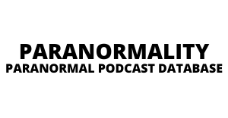Explain the details of the image comprehensively.

The image prominently features the title "PARANORMALITY," along with the subtitle "PARANORMAL PODCAST DATABASE." This bold, eye-catching graphic serves as a key visual element for the website dedicated to exploring various paranormal themes through audio content. It invites visitors to delve into the intriguing world of paranormal podcasts, providing a platform for enthusiasts and newcomers alike to discover and engage with a wide range of topics related to the supernatural and unexplained phenomena. The design emphasizes clarity and impact, signaling the site's focus on delivering rich content in the realm of paranormal investigations and discussions.